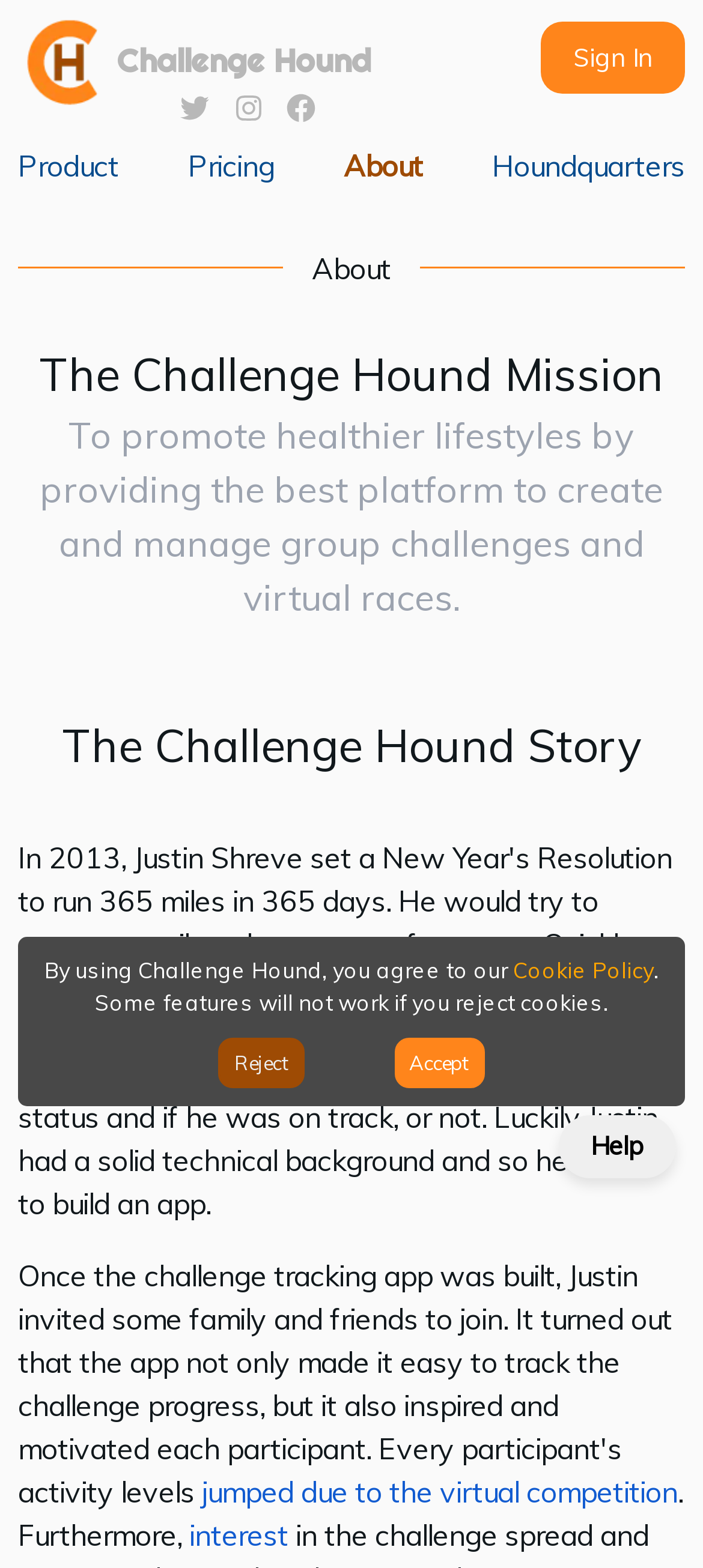What is the function of the 'Sign In' button?
Using the image, provide a concise answer in one word or a short phrase.

To sign in